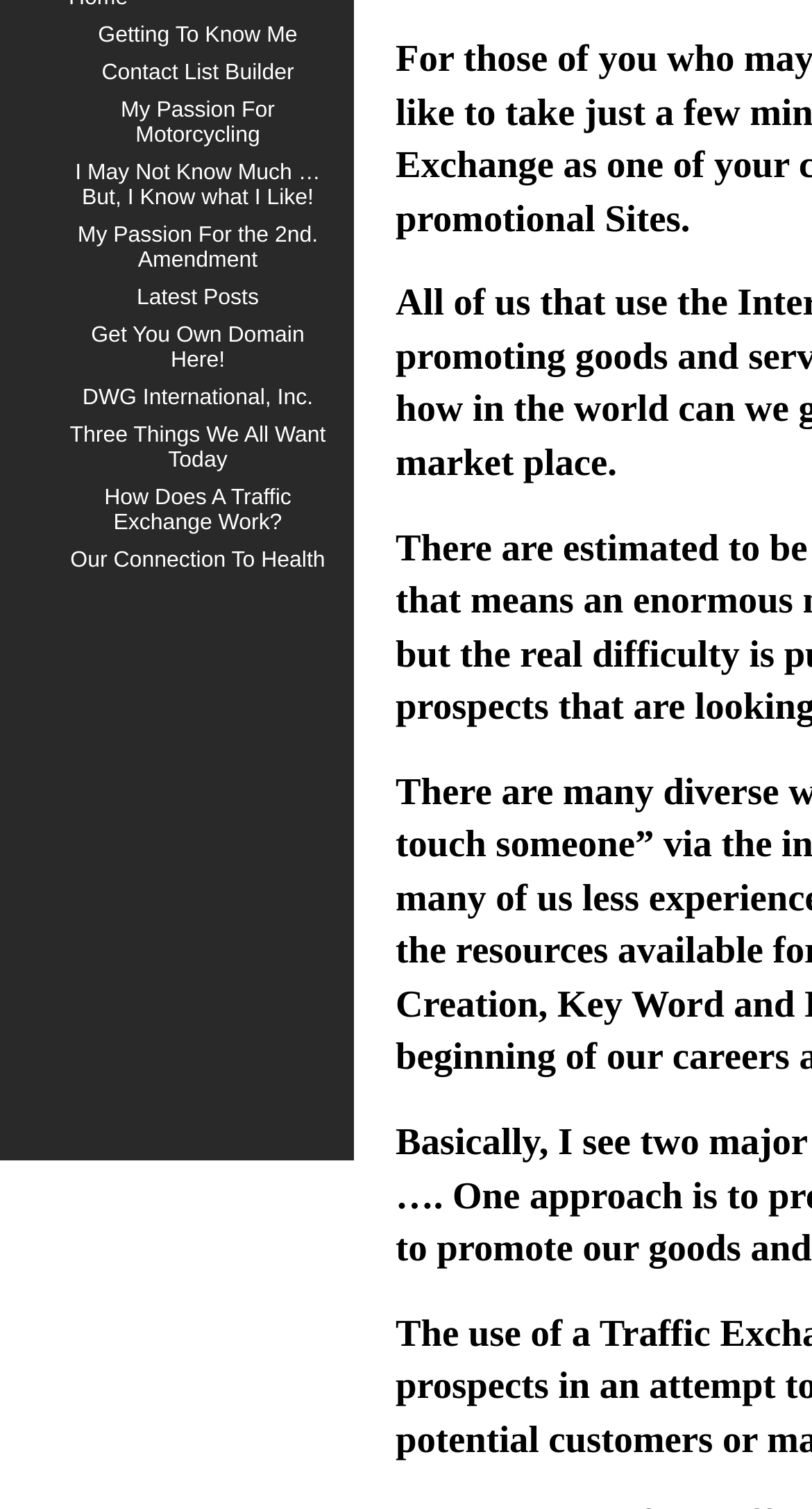Determine the bounding box coordinates for the HTML element described here: "Get You Own Domain Here!".

[0.085, 0.214, 0.403, 0.247]